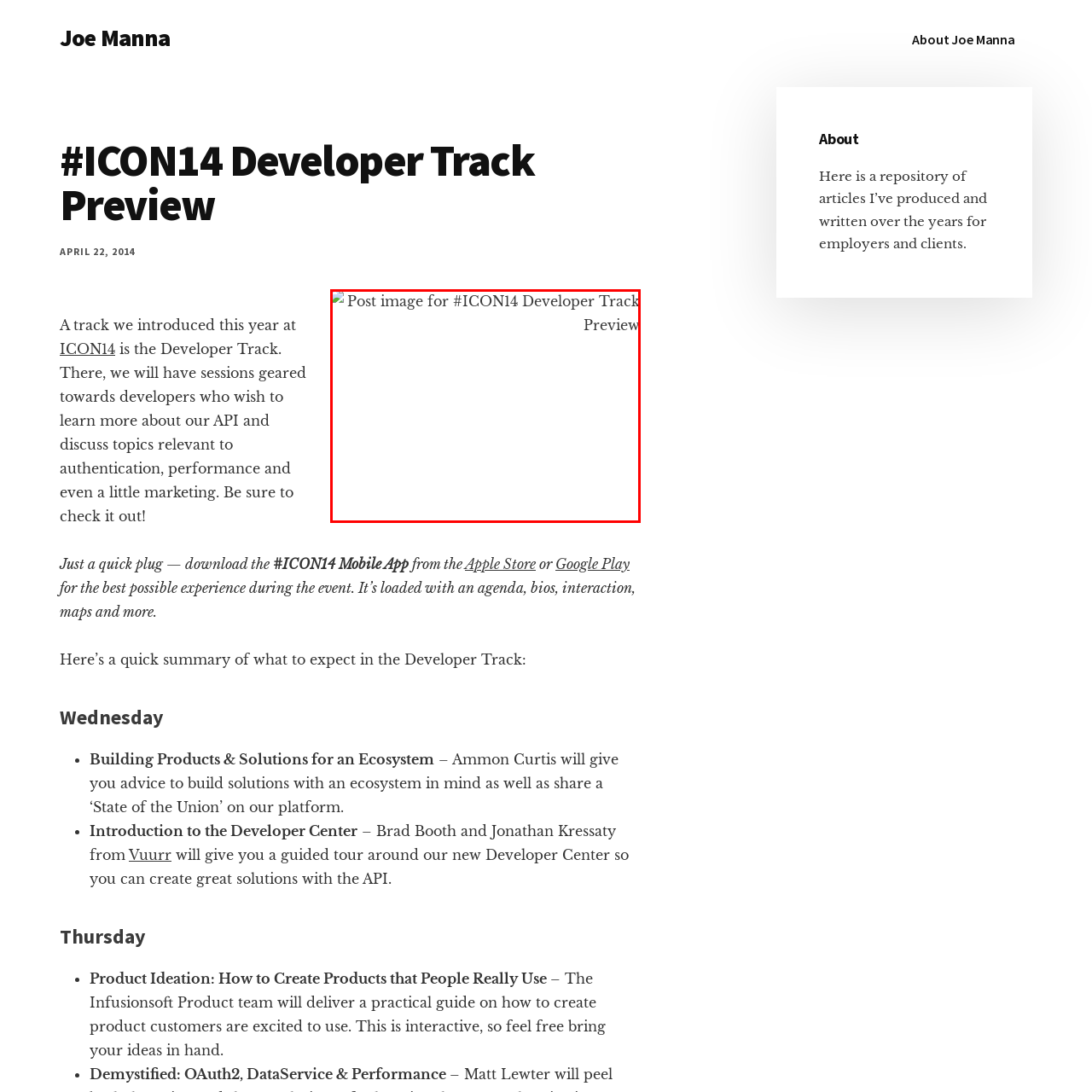Observe the highlighted image and answer the following: When is the ICON14 conference scheduled?

April 22, 2014